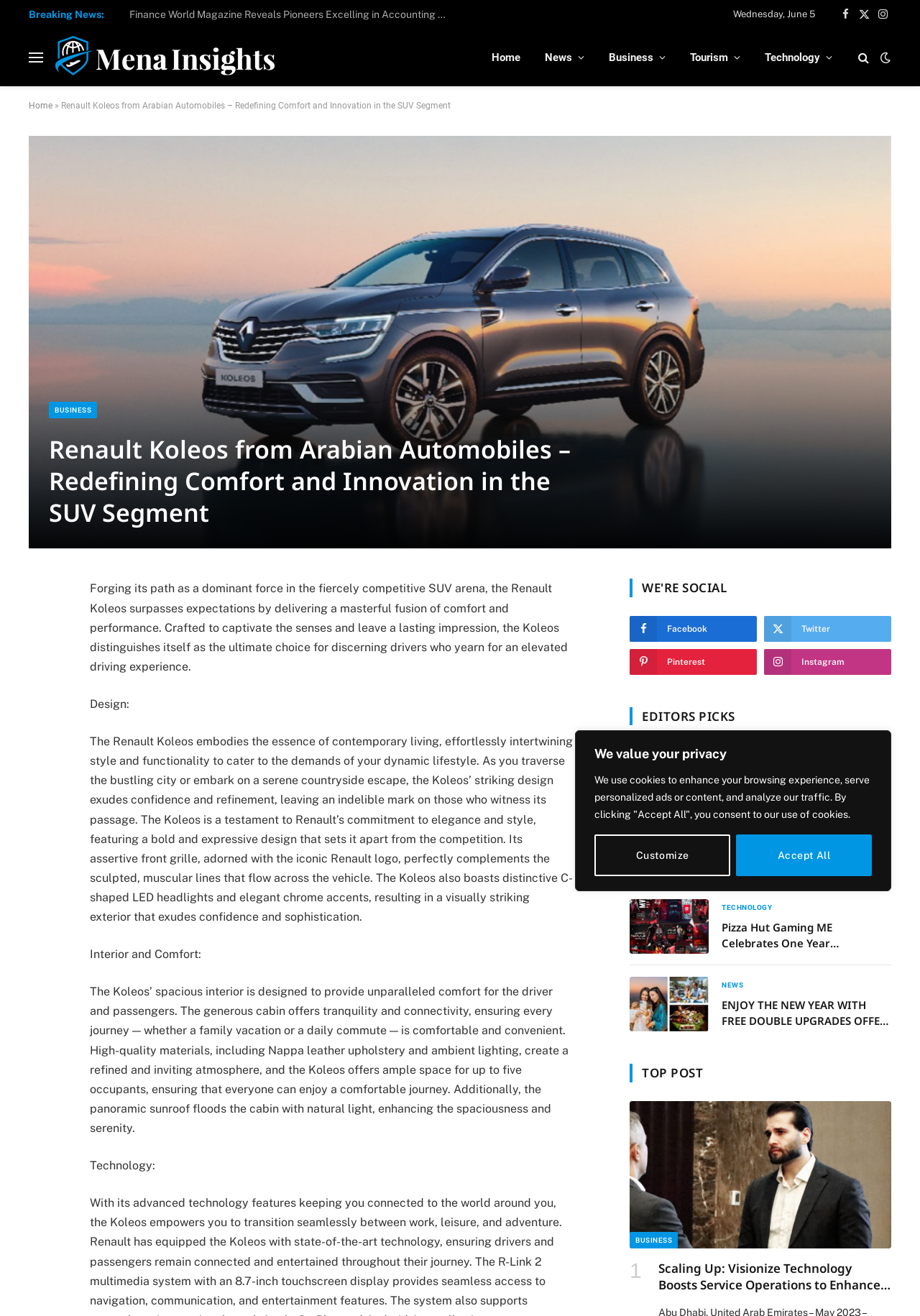Can you show the bounding box coordinates of the region to click on to complete the task described in the instruction: "Visit the 'Home' page"?

[0.521, 0.022, 0.579, 0.066]